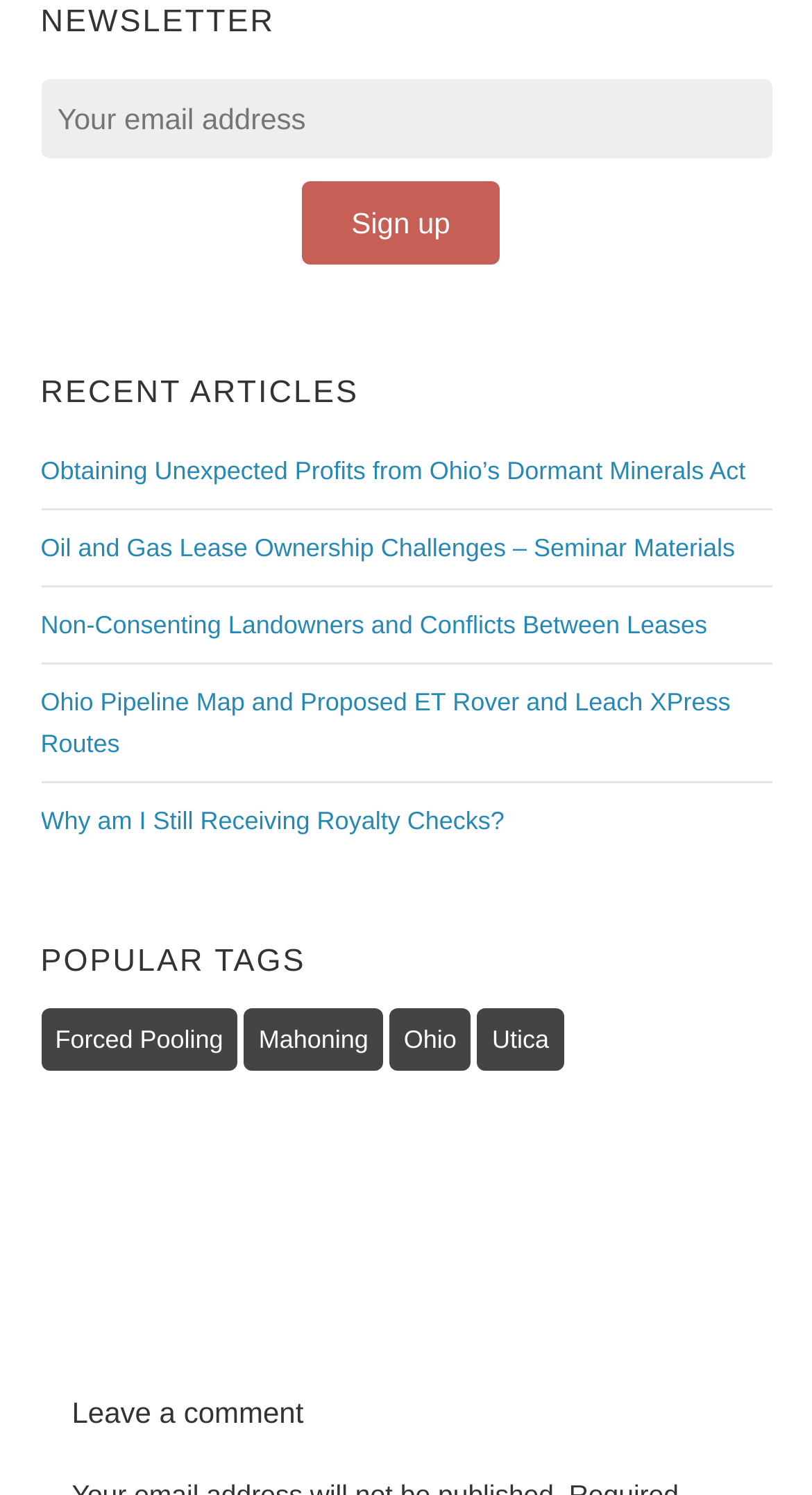What is the topic of the link 'Utica (6 items)'?
Look at the screenshot and provide an in-depth answer.

The link 'Utica (6 items)' is categorized under 'POPULAR TAGS', suggesting that it is a tag or category related to Utica, and there are six items or articles associated with it.